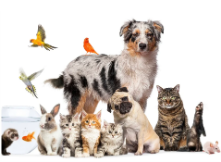How many types of pets are depicted?
Using the image as a reference, answer with just one word or a short phrase.

Five